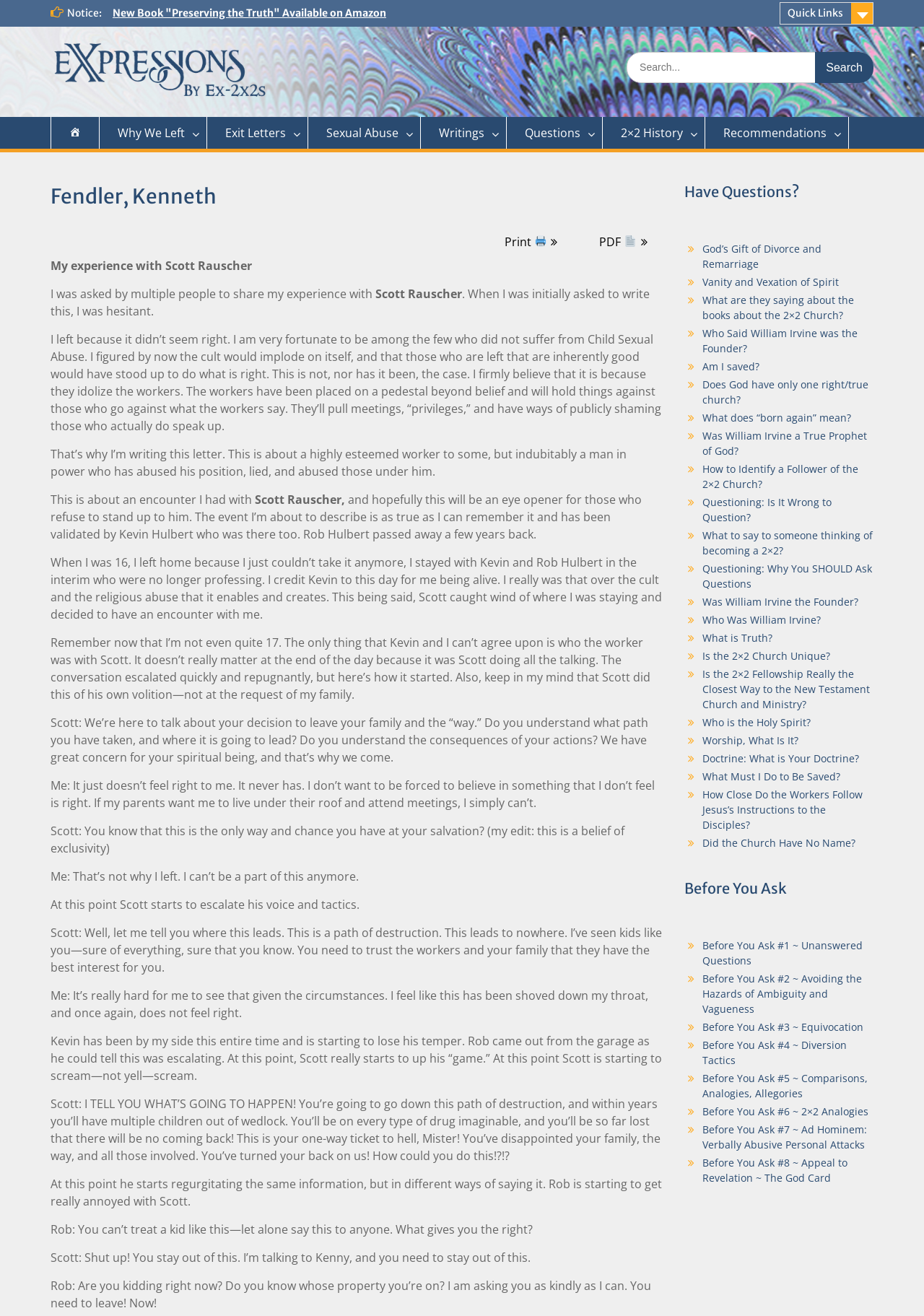Determine the bounding box coordinates of the clickable region to execute the instruction: "Click on the 'Lifestyle' link". The coordinates should be four float numbers between 0 and 1, denoted as [left, top, right, bottom].

None